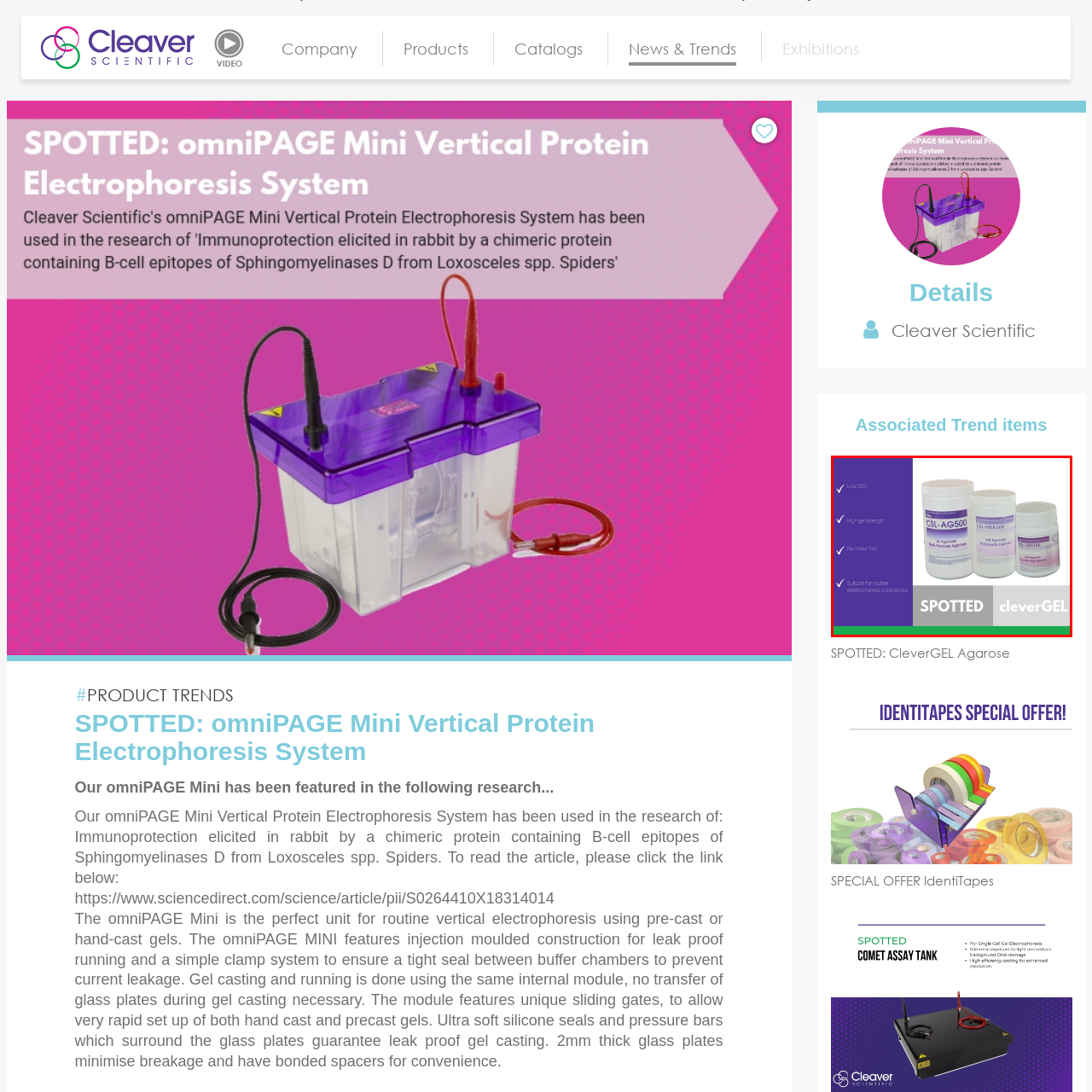Write a detailed description of the image enclosed in the red-bordered box.

The image highlights a selection of CleverGEL agarose products, emphasizing their key features and applications in laboratory settings. Displayed are three containers labeled with their product codes: CSL-AG500, CSL-HRA500, and an additional smaller jar, each designed for various electrophoresis techniques. The background includes notable advantages of these products, such as "Low EEO," "High gel strength," and "Nuclease-free," which are essential for ensuring reliable and high-quality results in scientific research. The branding "SPOTTED" and "cleverGEL" signposts the specific product line, showcasing its suitability for routine electrophoresis applications. This image serves to promote the effectiveness and reliability of CleverGEL agarose in a visually engaging manner.